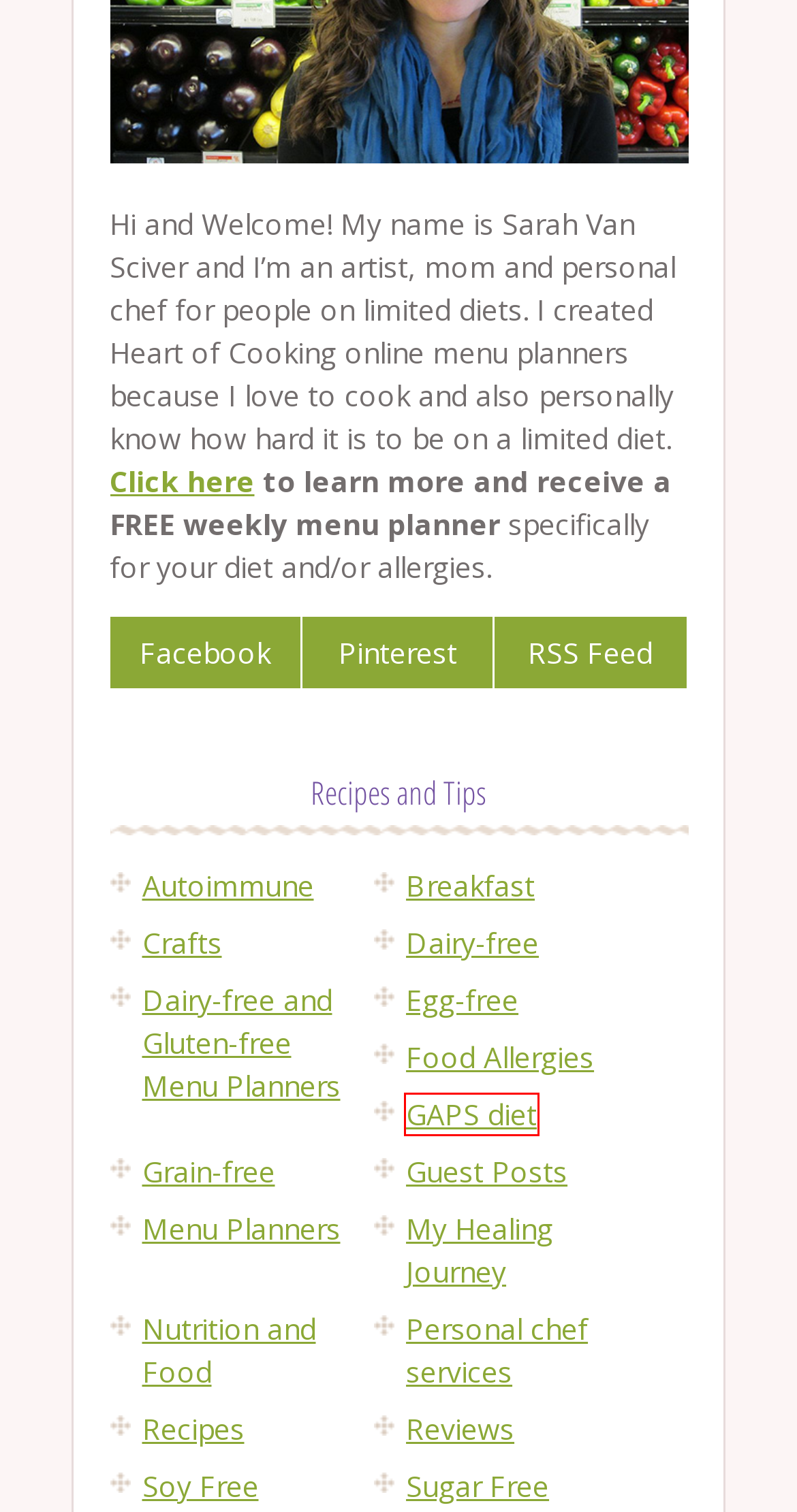Examine the screenshot of a webpage with a red bounding box around a UI element. Select the most accurate webpage description that corresponds to the new page after clicking the highlighted element. Here are the choices:
A. Crafts Archives - Allergy Free Menu Planners
B. Menu Planners Archives - Allergy Free Menu Planners
C. Reviews Archives - Allergy Free Menu Planners
D. Personal chef services Archives - Allergy Free Menu Planners
E. GAPS diet Archives - Allergy Free Menu Planners
F. Dairy-free Archives - Allergy Free Menu Planners
G. Egg-free Archives - Allergy Free Menu Planners
H. Soy Free Archives - Allergy Free Menu Planners

E